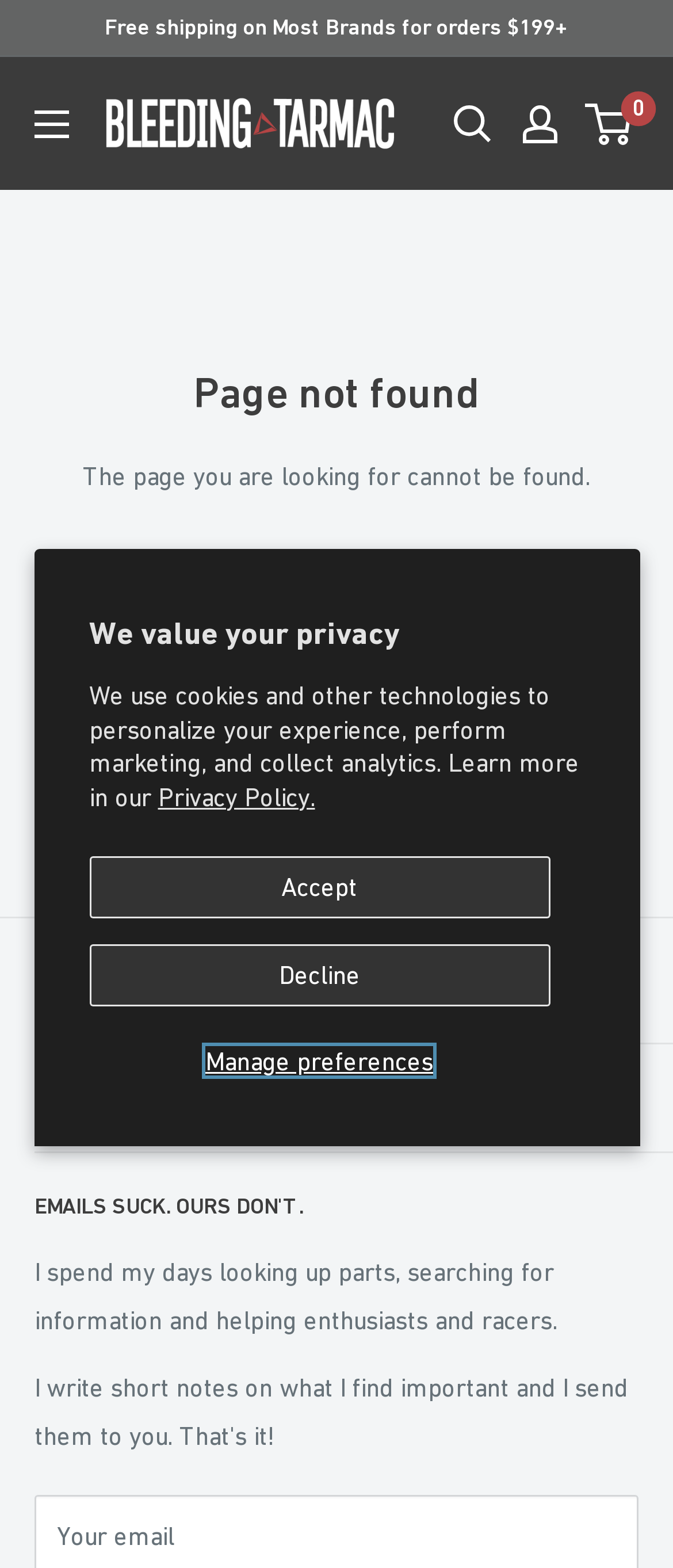Identify the bounding box for the given UI element using the description provided. Coordinates should be in the format (top-left x, top-left y, bottom-right x, bottom-right y) and must be between 0 and 1. Here is the description: About our store

[0.051, 0.596, 0.949, 0.665]